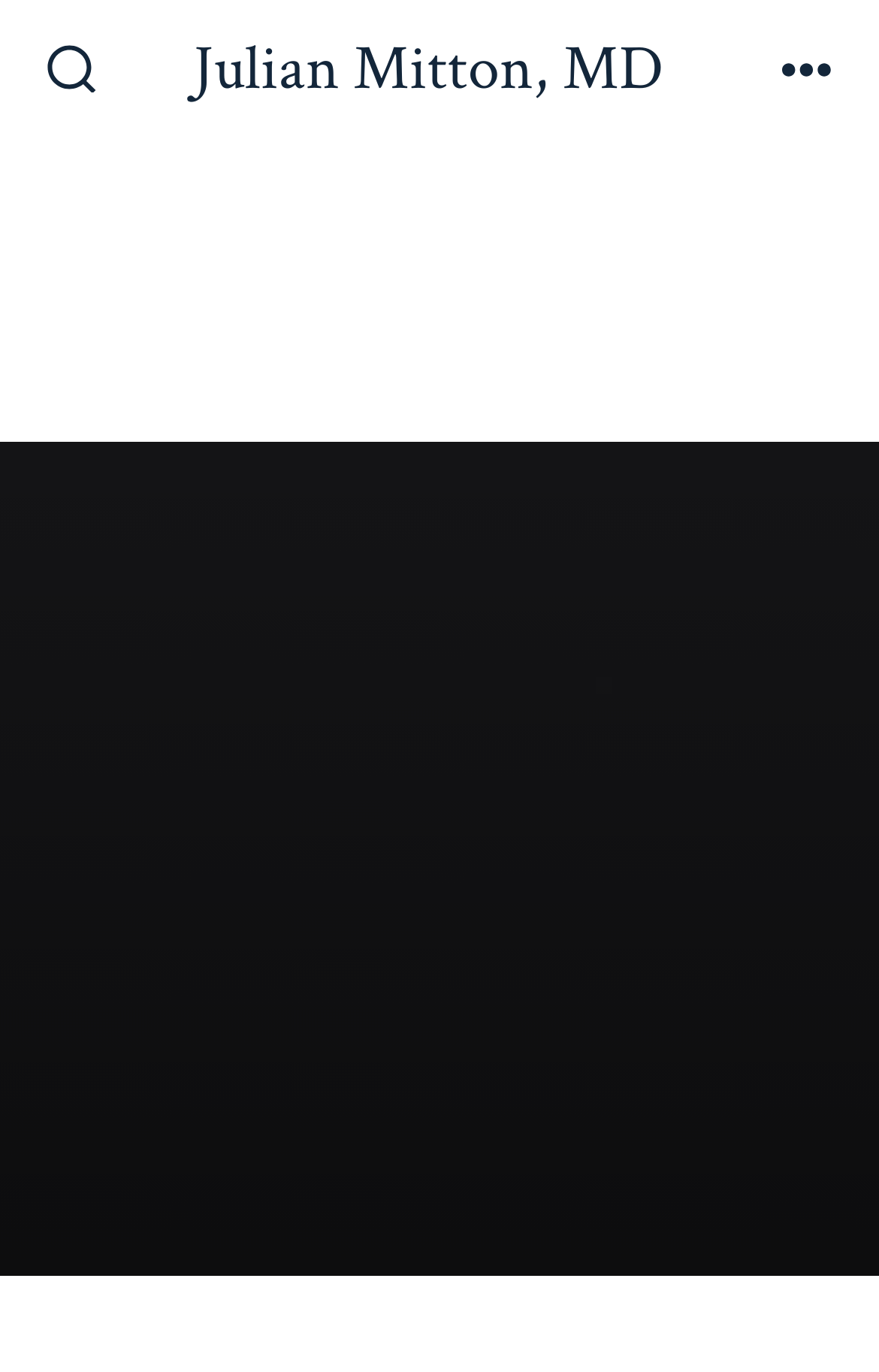Identify the bounding box of the UI element described as follows: "Julian Mitton, MD". Provide the coordinates as four float numbers in the range of 0 to 1 [left, top, right, bottom].

[0.219, 0.027, 0.755, 0.081]